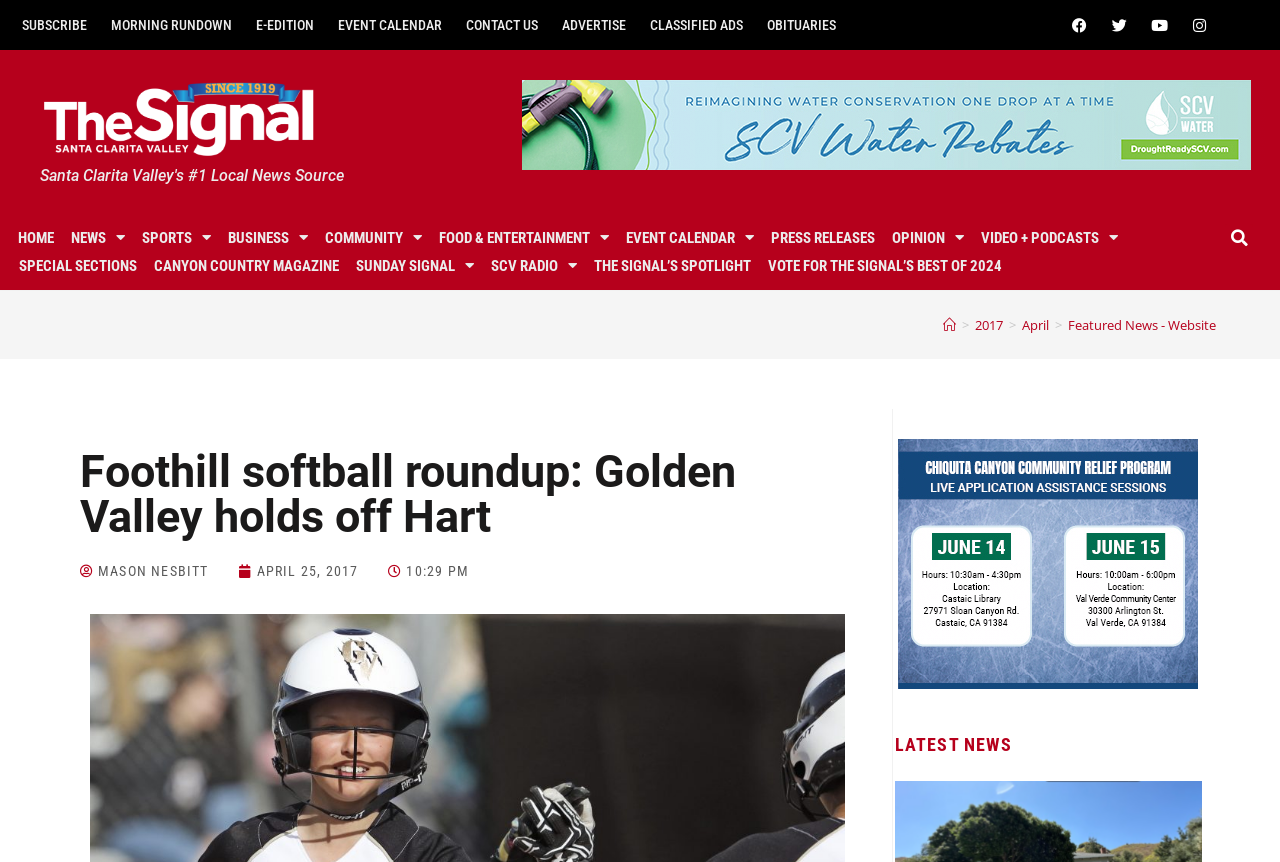Please reply with a single word or brief phrase to the question: 
What is the section of the website that this article belongs to?

Featured News